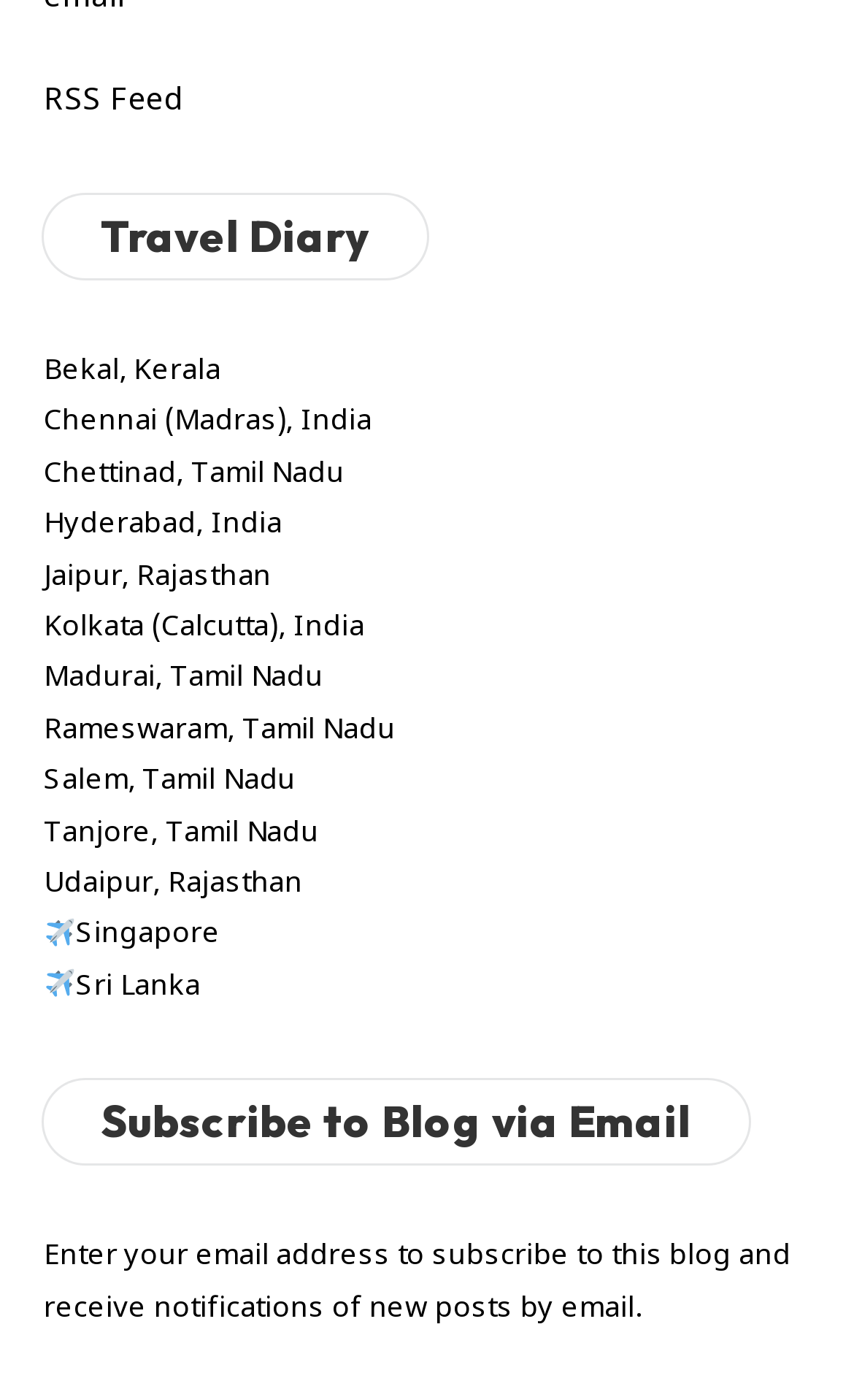Provide the bounding box for the UI element matching this description: "Singapore".

[0.051, 0.656, 0.258, 0.681]